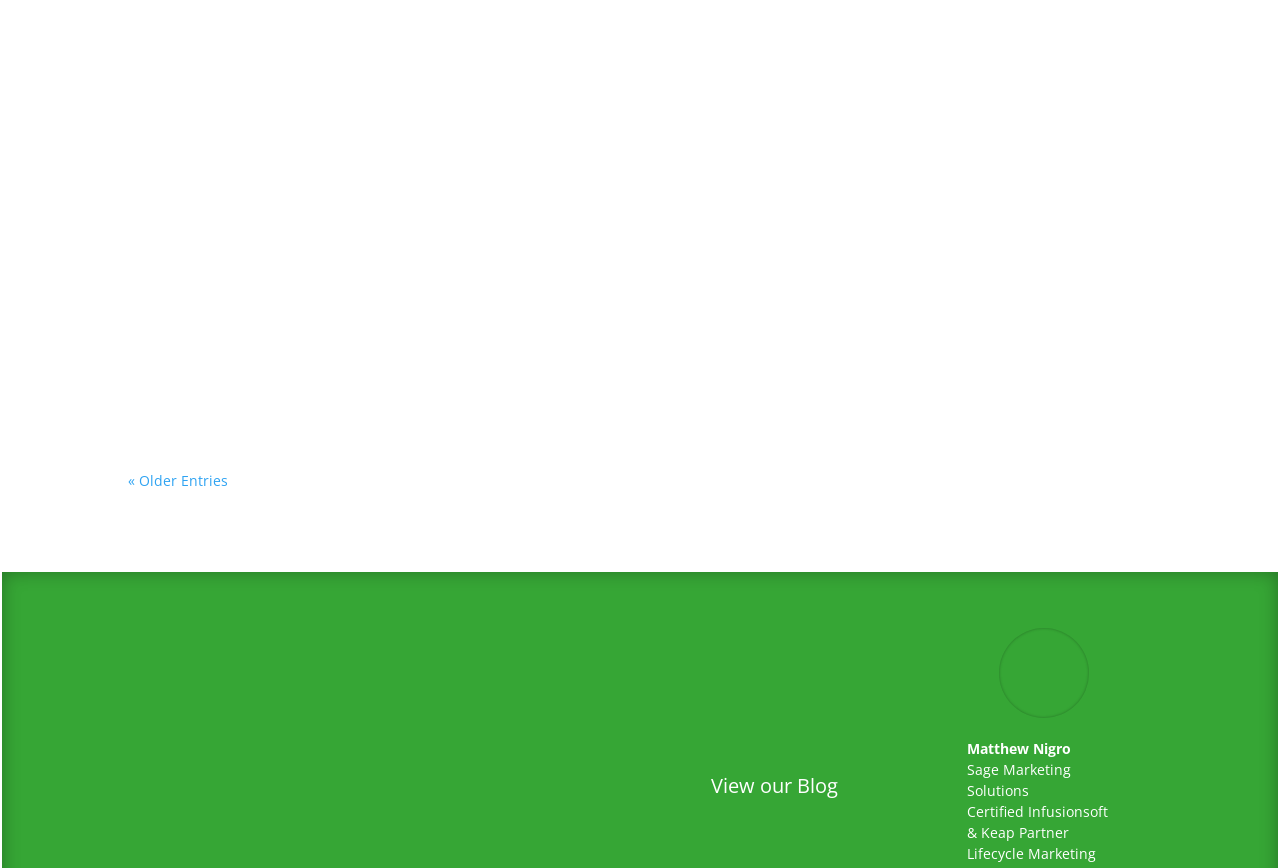Calculate the bounding box coordinates of the UI element given the description: "« Older Entries".

[0.1, 0.543, 0.178, 0.565]